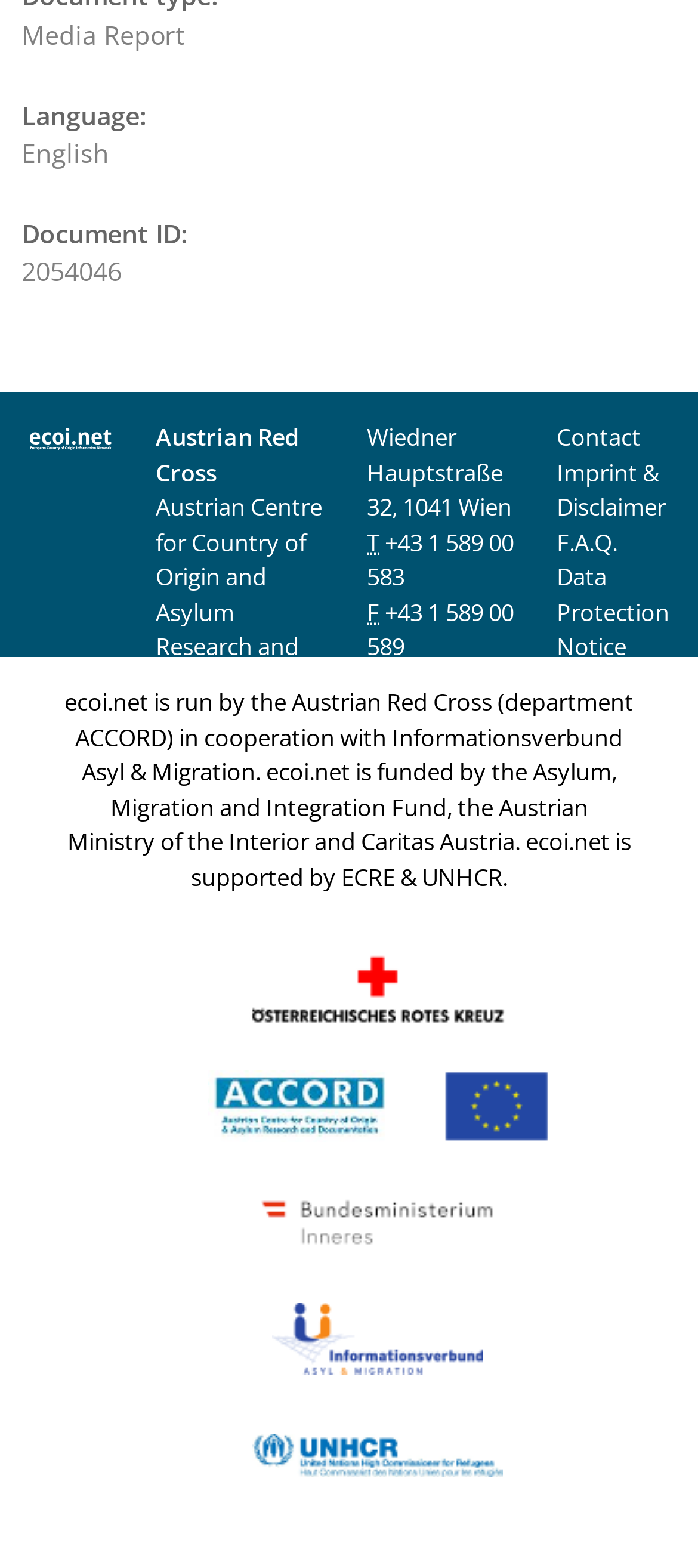What is the name of the organization that runs ecoi.net?
Examine the webpage screenshot and provide an in-depth answer to the question.

The answer can be found in the StaticText section where it says 'ecoi.net is run by the Austrian Red Cross (department ACCORD) in cooperation with Informationsverbund Asyl & Migration'.